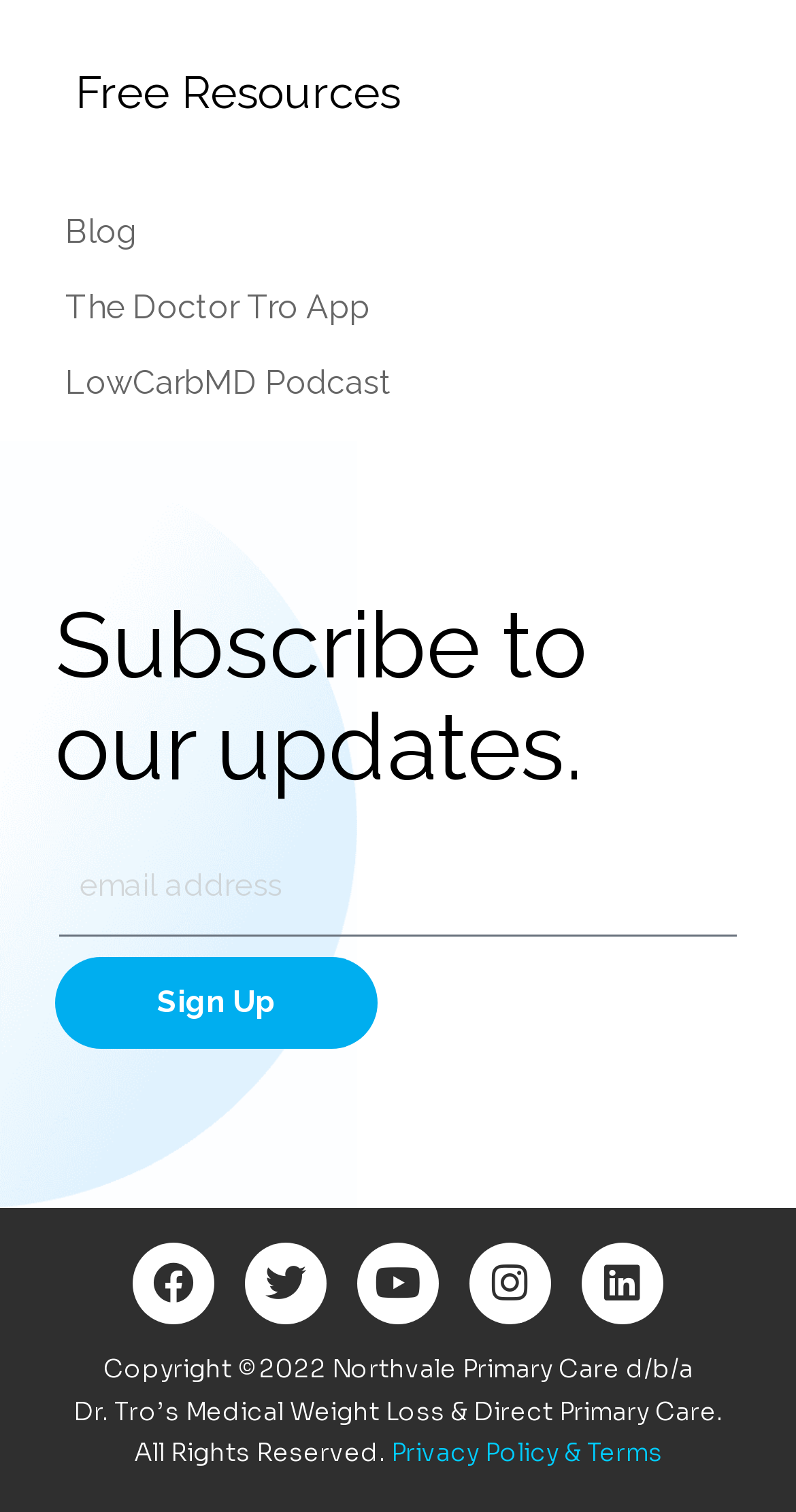What is the name of the app mentioned on the page?
Please give a well-detailed answer to the question.

I found this answer by examining the link element, which has text 'The Doctor Tro App', indicating that it is an app related to the service.